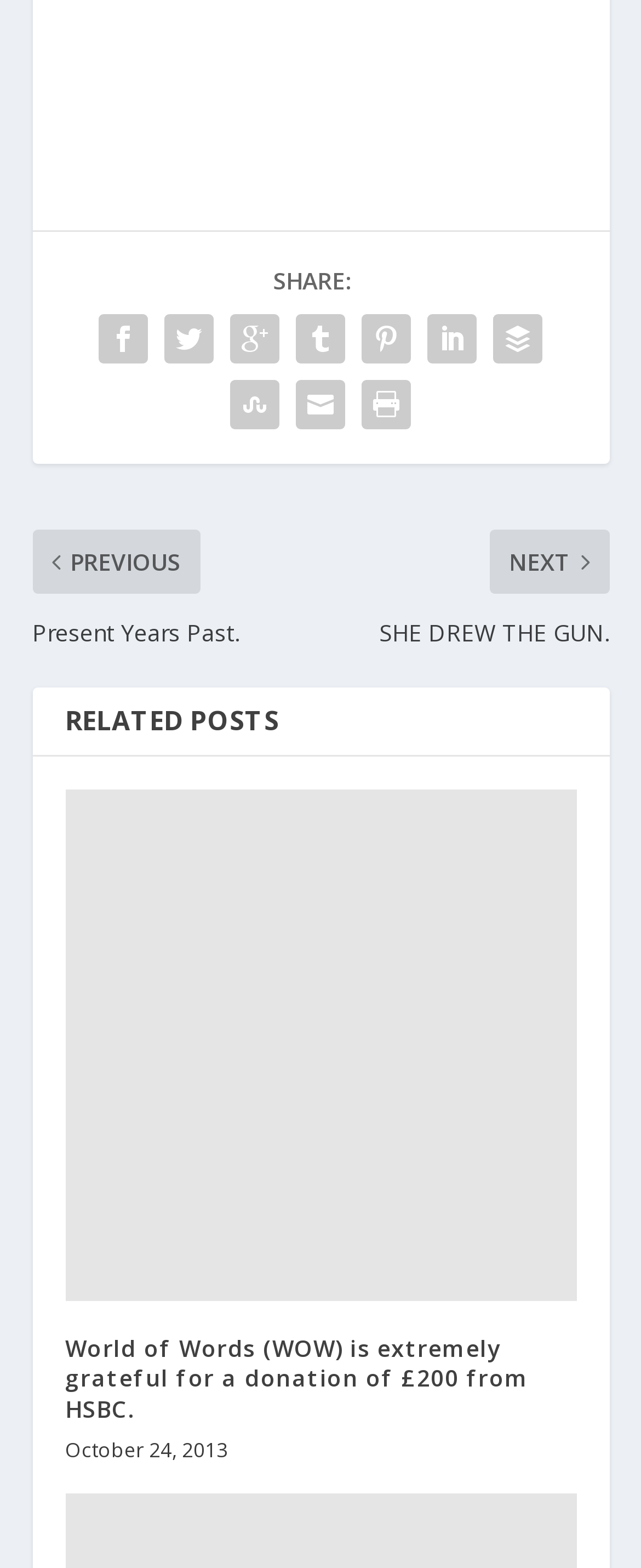Locate the bounding box coordinates of the element that needs to be clicked to carry out the instruction: "View related posts". The coordinates should be given as four float numbers ranging from 0 to 1, i.e., [left, top, right, bottom].

[0.05, 0.439, 0.95, 0.482]